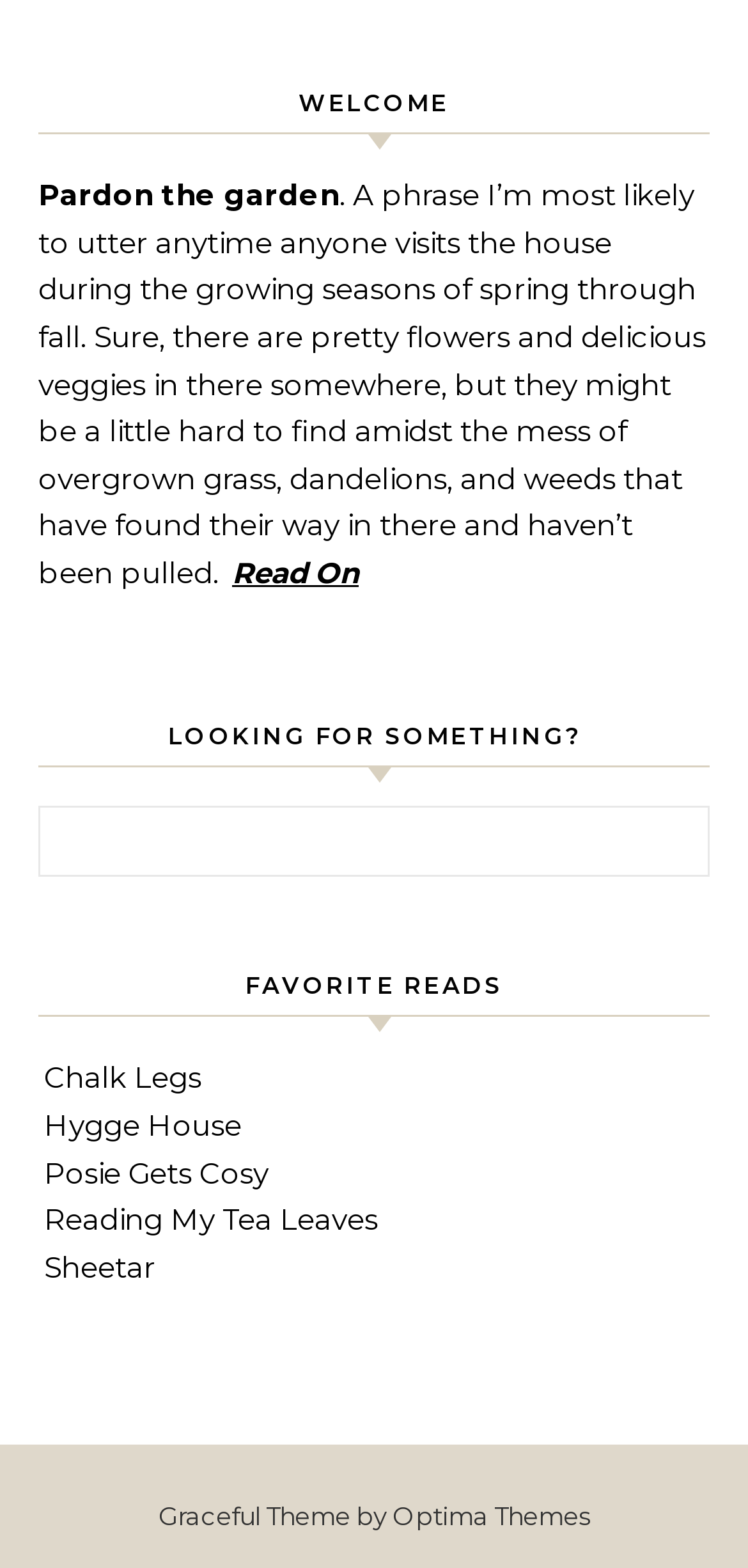Please provide the bounding box coordinates for the element that needs to be clicked to perform the instruction: "Search for something". The coordinates must consist of four float numbers between 0 and 1, formatted as [left, top, right, bottom].

[0.051, 0.513, 0.949, 0.56]